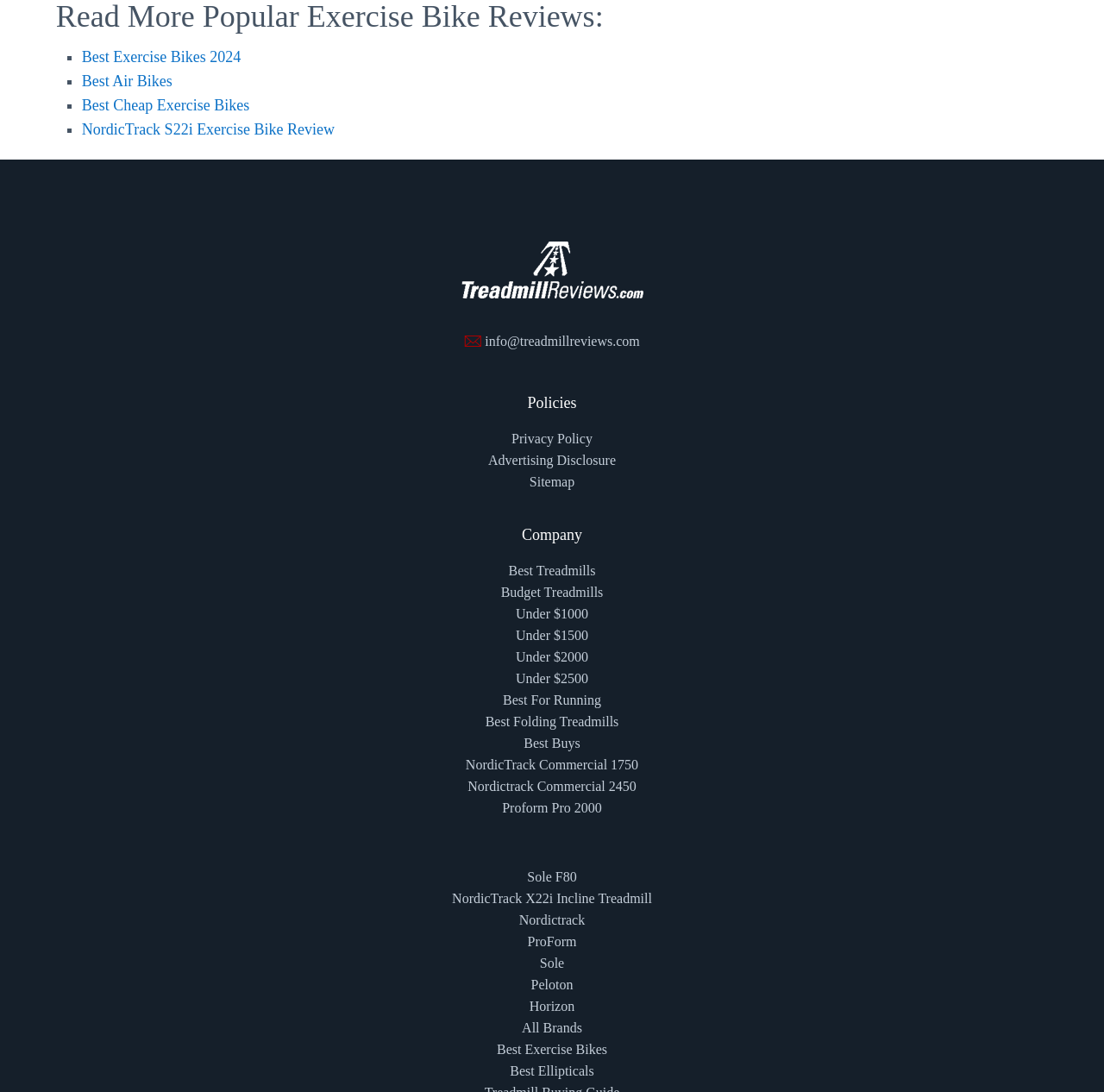Given the element description, predict the bounding box coordinates in the format (top-left x, top-left y, bottom-right x, bottom-right y), using floating point numbers between 0 and 1: Proform Pro 2000

[0.455, 0.733, 0.545, 0.746]